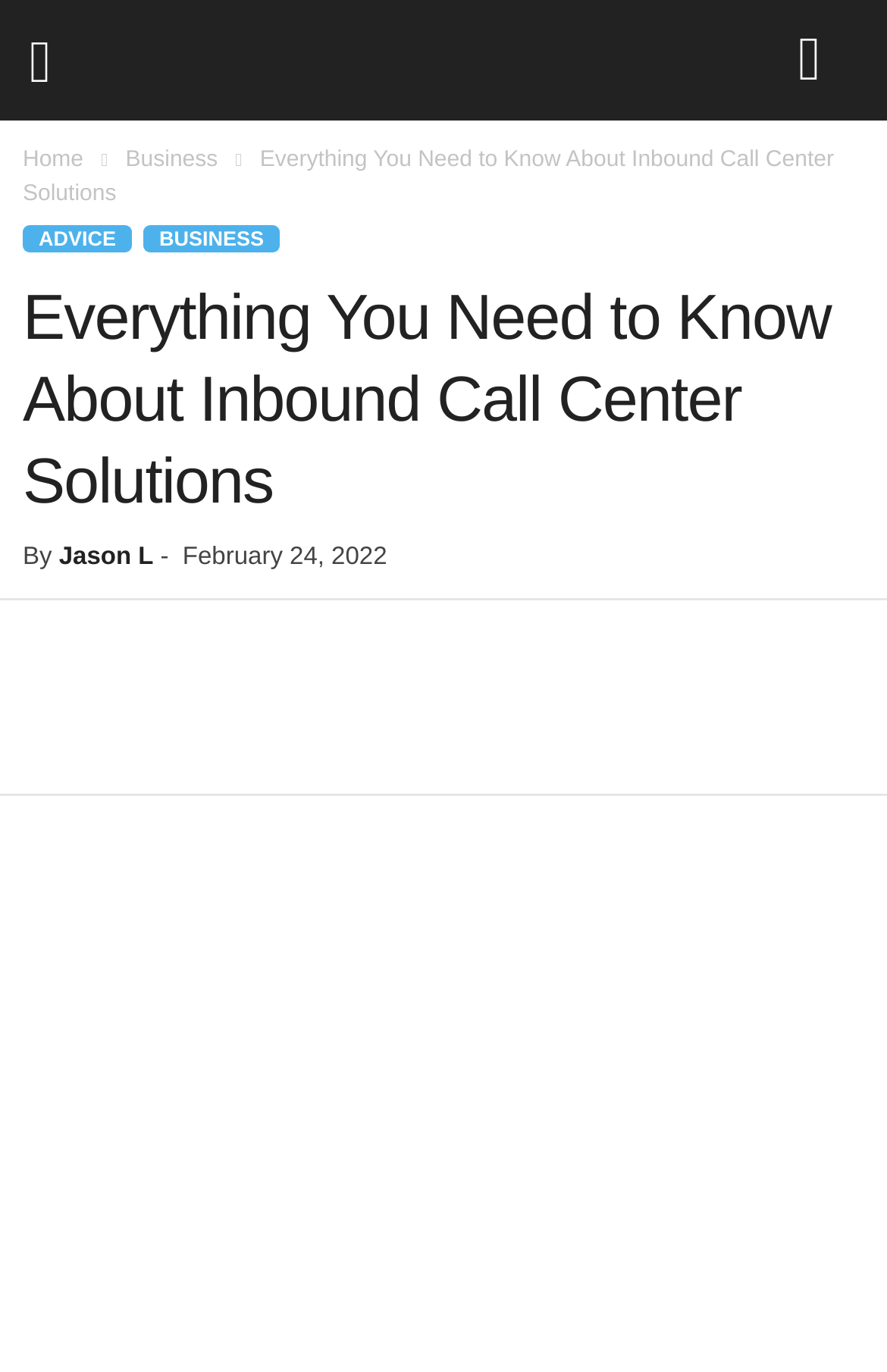Give a short answer to this question using one word or a phrase:
How many social media links are there at the bottom of the page?

4